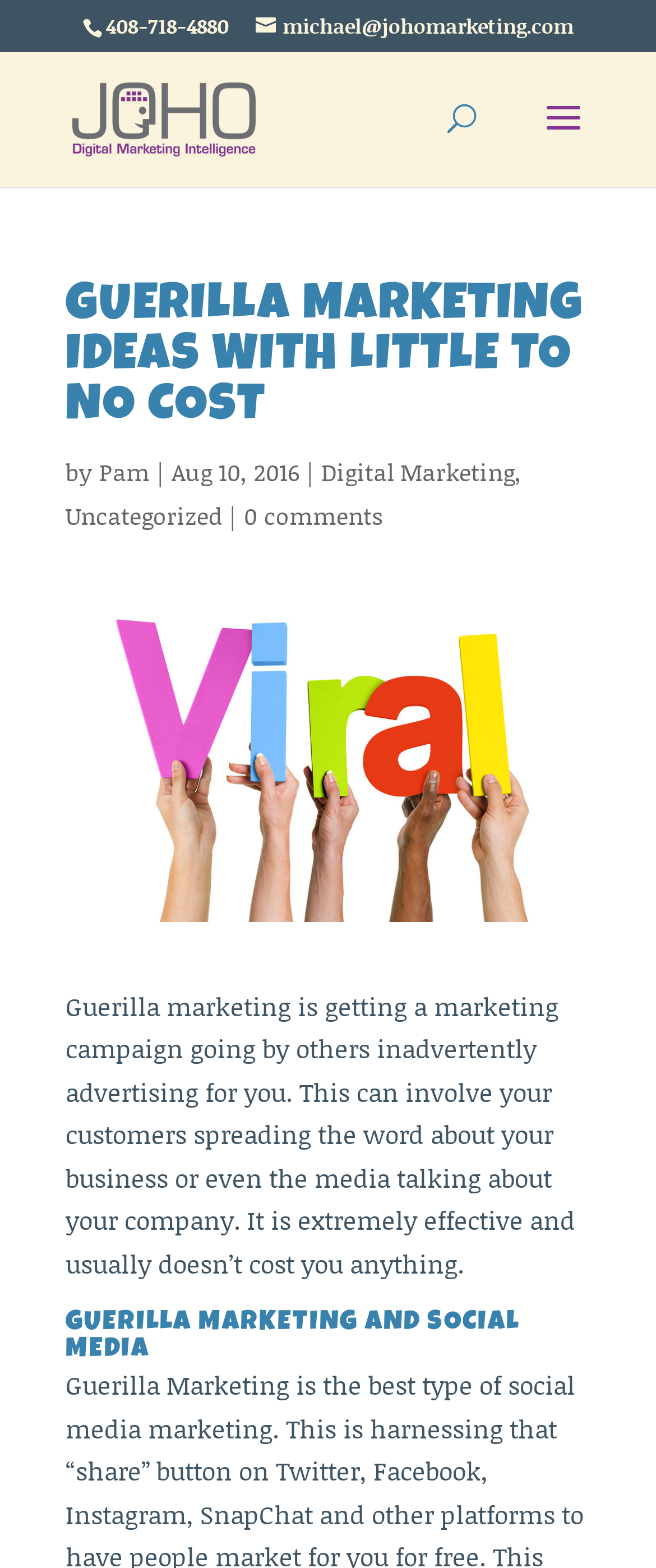Please identify the bounding box coordinates for the region that you need to click to follow this instruction: "call the phone number".

[0.162, 0.008, 0.349, 0.026]